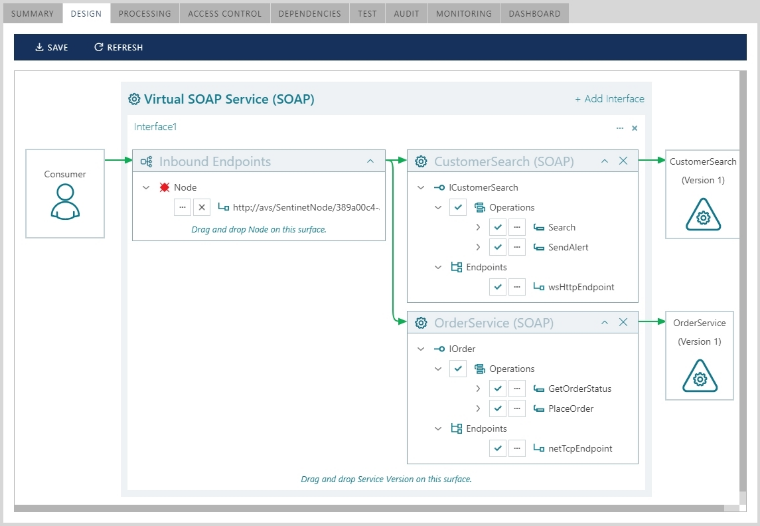Given the content of the image, can you provide a detailed answer to the question?
What protocol is used for data transmission in the 'OrderService'?

The 'OrderService' is connected to a 'netTcpEndpoint', which implies the use of the .NET TCP protocol for data transmission, as shown in the screenshot of the Sentinet Virtual Services Graphical Designer.